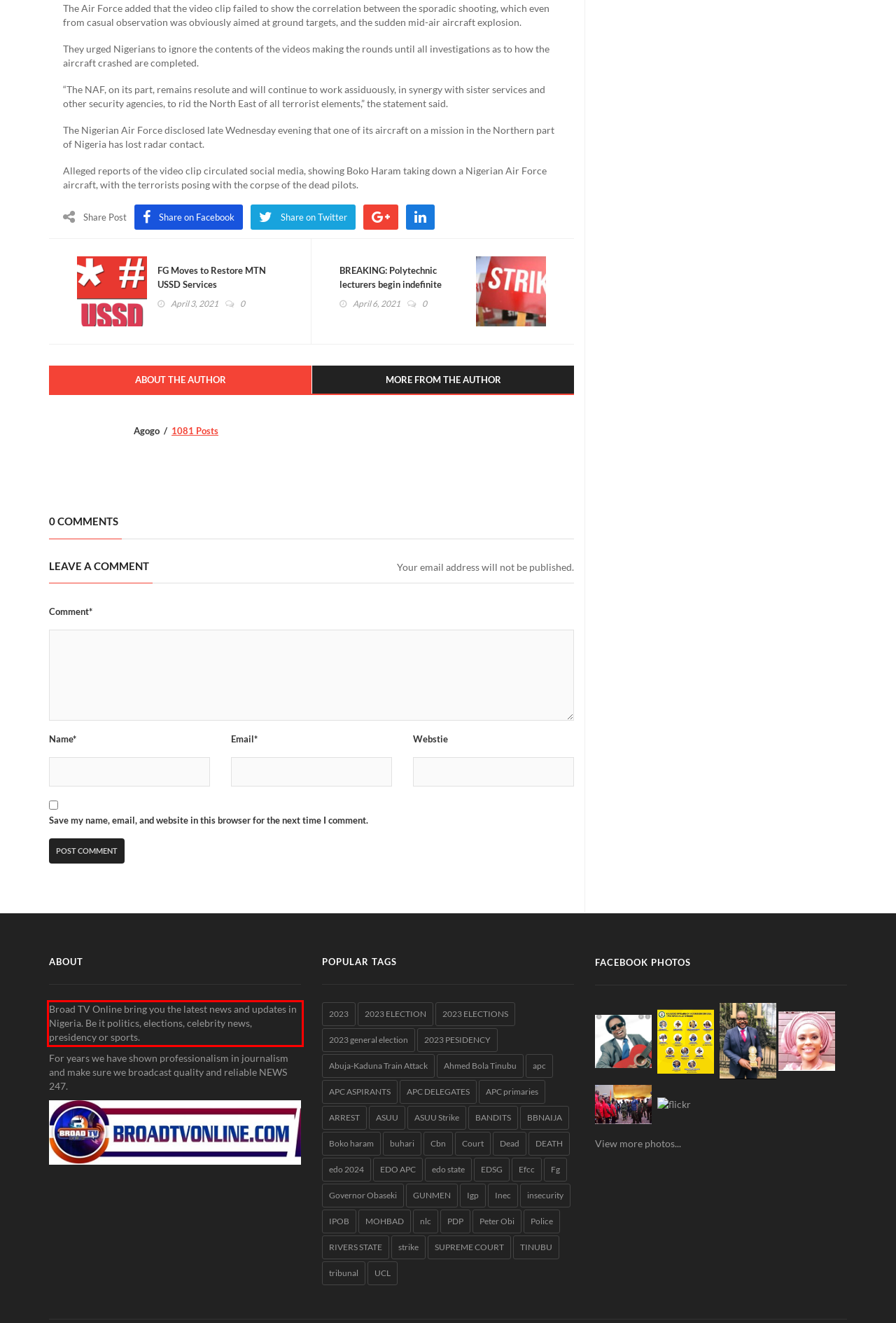Please analyze the screenshot of a webpage and extract the text content within the red bounding box using OCR.

Broad TV Online bring you the latest news and updates in Nigeria. Be it politics, elections, celebrity news, presidency or sports.